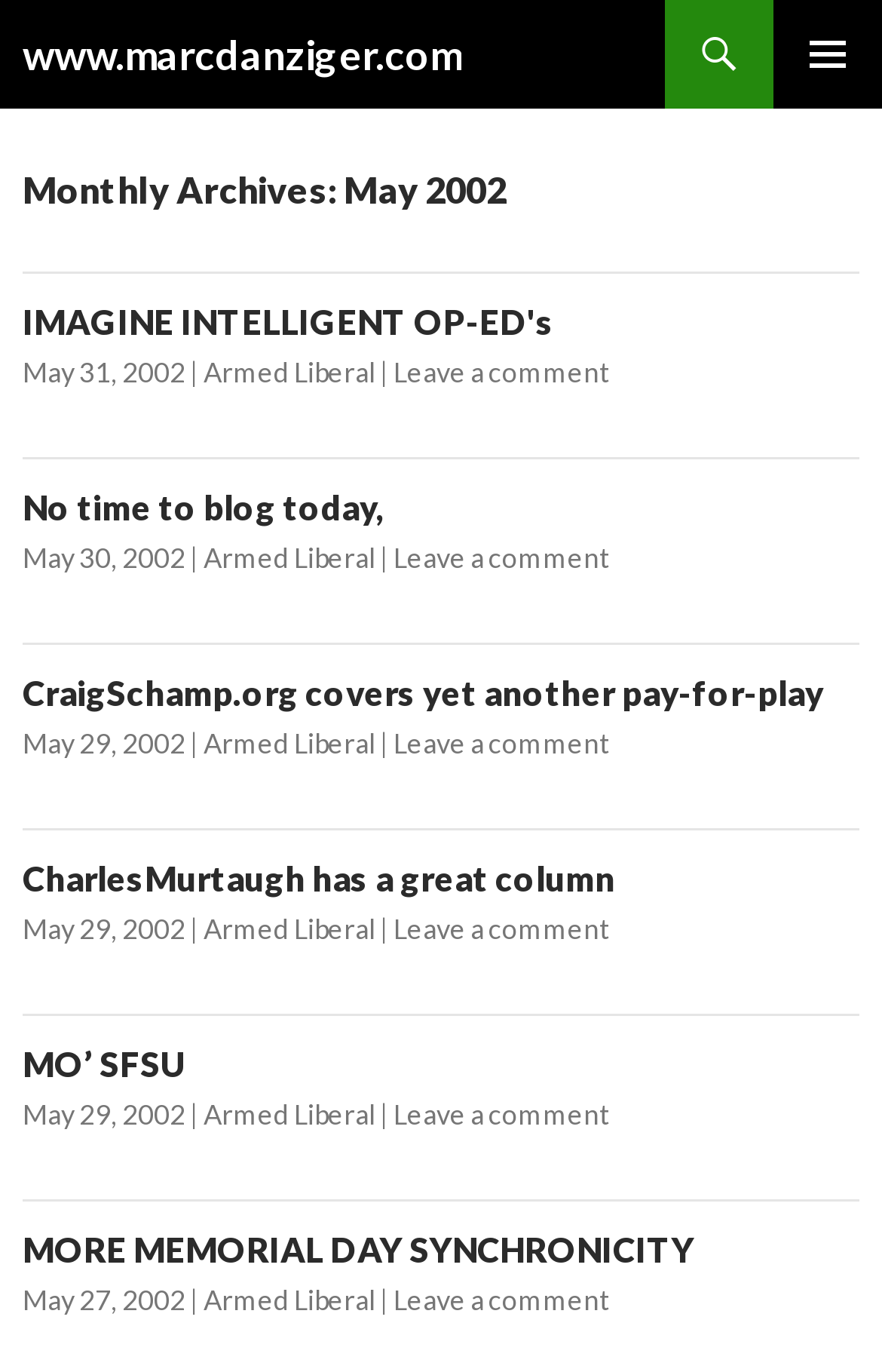Using the given element description, provide the bounding box coordinates (top-left x, top-left y, bottom-right x, bottom-right y) for the corresponding UI element in the screenshot: May 29, 2002

[0.026, 0.529, 0.21, 0.554]